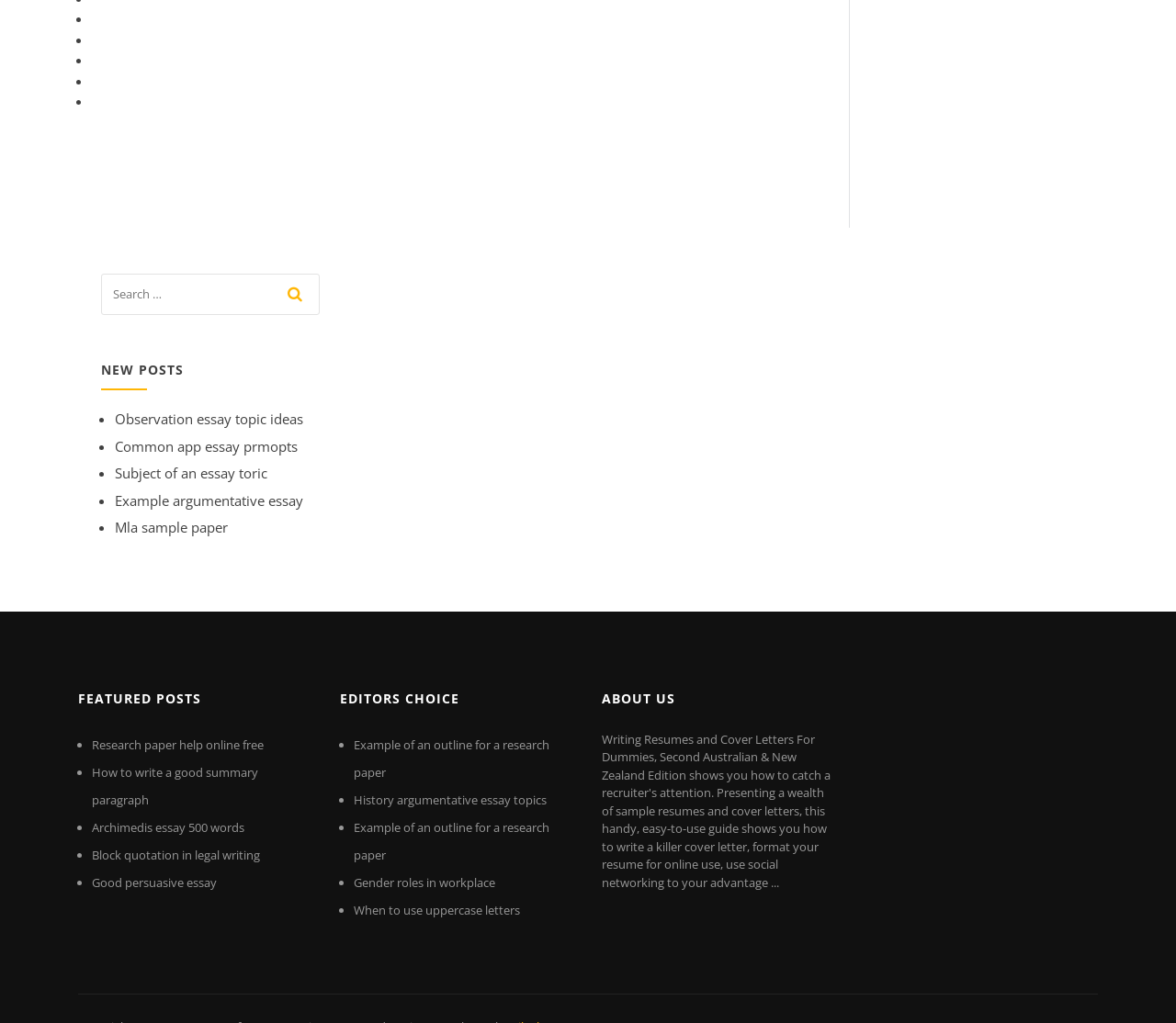Identify the bounding box coordinates of the element to click to follow this instruction: 'View the success story of Damith Sanjeewa'. Ensure the coordinates are four float values between 0 and 1, provided as [left, top, right, bottom].

None